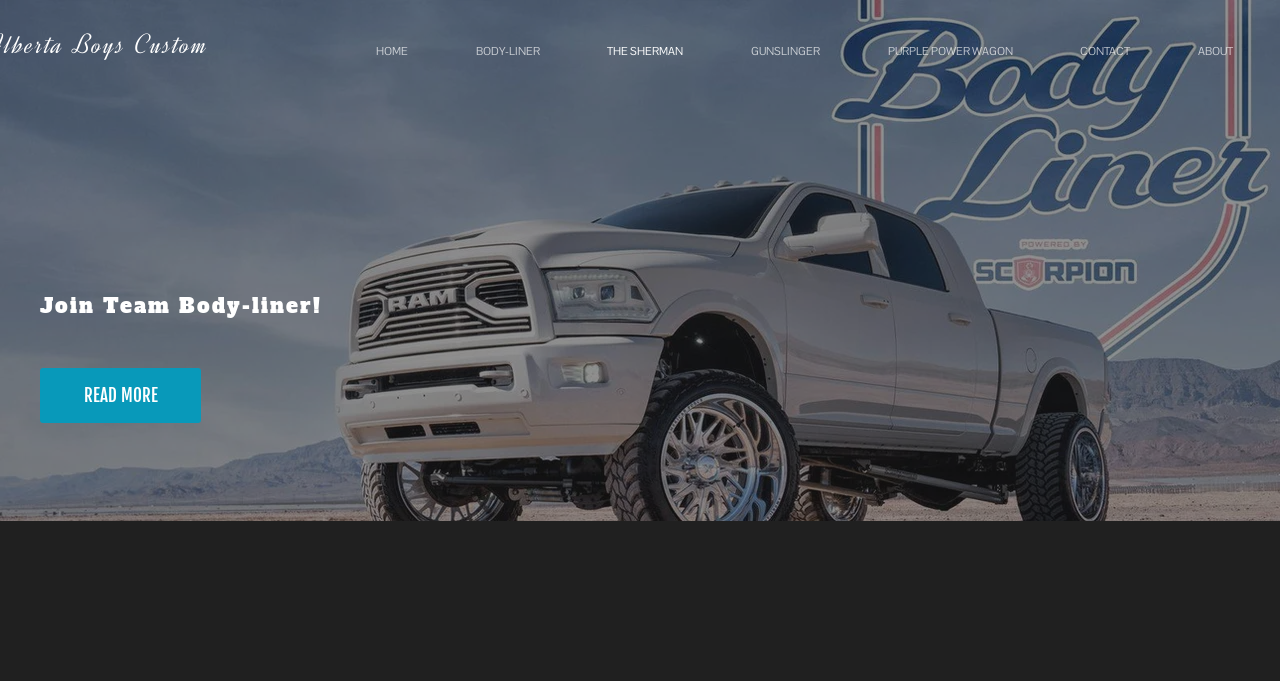Locate the bounding box coordinates of the UI element described by: "Purple Power Wagon". Provide the coordinates as four float numbers between 0 and 1, formatted as [left, top, right, bottom].

[0.667, 0.053, 0.818, 0.097]